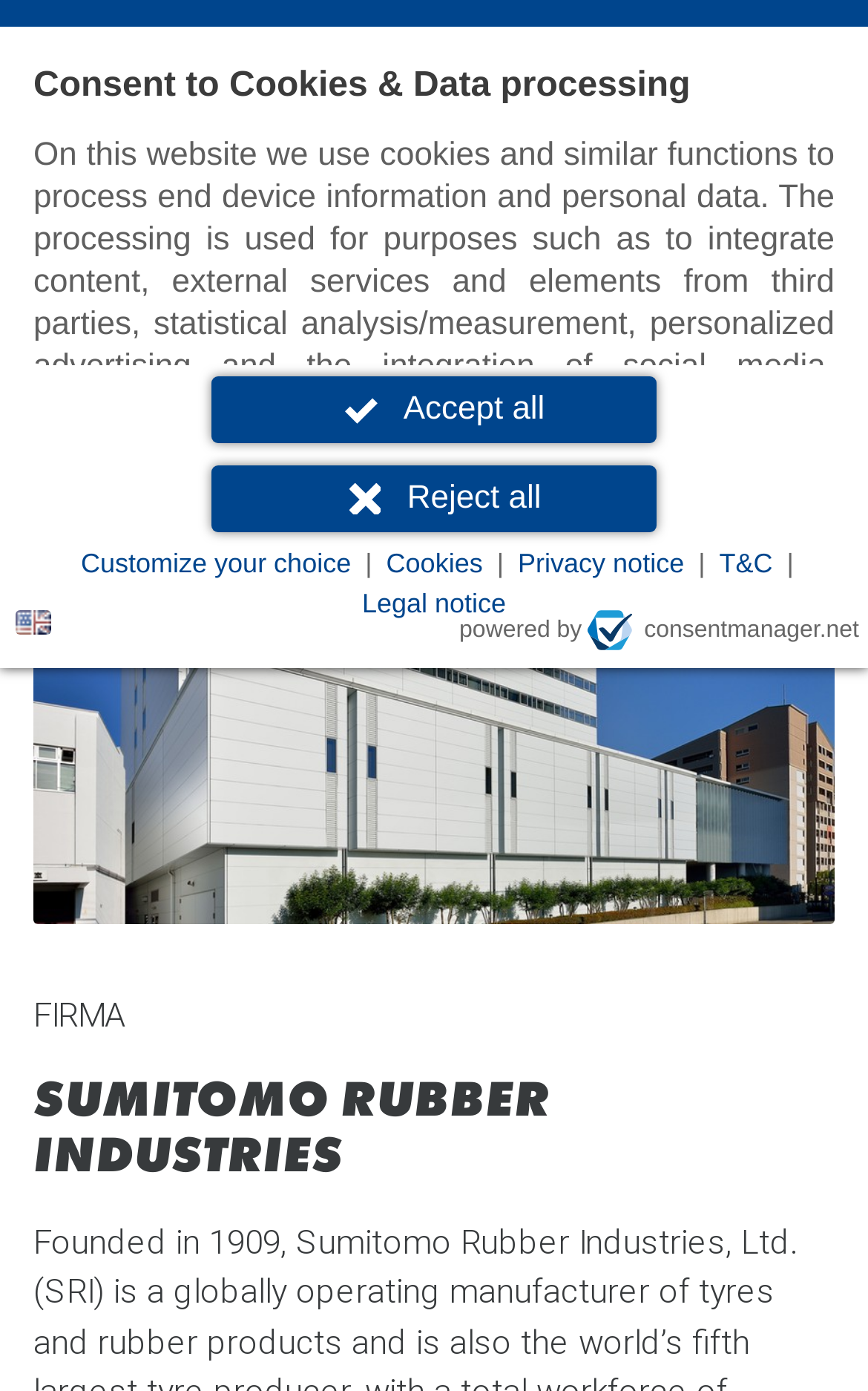Explain in detail what you observe on this webpage.

The webpage appears to be the official website of Sumitomo Rubber Industries, Ltd. (SRI), a globally operating manufacturer of tyres and rubber products. 

At the top of the page, there is a dialog box for consenting to cookies and data processing, which takes up almost half of the screen. Within this dialog box, there is a heading, a paragraph of text explaining the use of cookies and data processing, and a link to learn more about the 18 third parties involved. Below this, there is a form with checkboxes for marketing and statistics purposes, each accompanied by an image. 

Underneath the form, there are three buttons: "Accept all", "Reject all", and "Customize your choice". The "Accept all" and "Reject all" buttons have images on them. To the right of these buttons, there are links to "Cookies", "Privacy notice", "T&C", and "Legal notice", separated by vertical lines.

At the bottom left of the dialog box, there is a static text "powered by" followed by a link to "consentmanager.net" with an accompanying image. 

Outside of the dialog box, at the top left of the page, there is a language selection button with the current language set to "en". Next to it, there is a link with a logo icon. Below this, there is a logo link with an image. 

On the top right of the page, there is a button with the text "EN" and a dropdown menu. Below this, there is a static text "You are here:" followed by links to "Home", "Company", and "Sumitomo Rubber Industries". 

At the bottom of the page, there is a static text "FIRMA" and a heading that reads "SUMITOMO RUBBER INDUSTRIES".